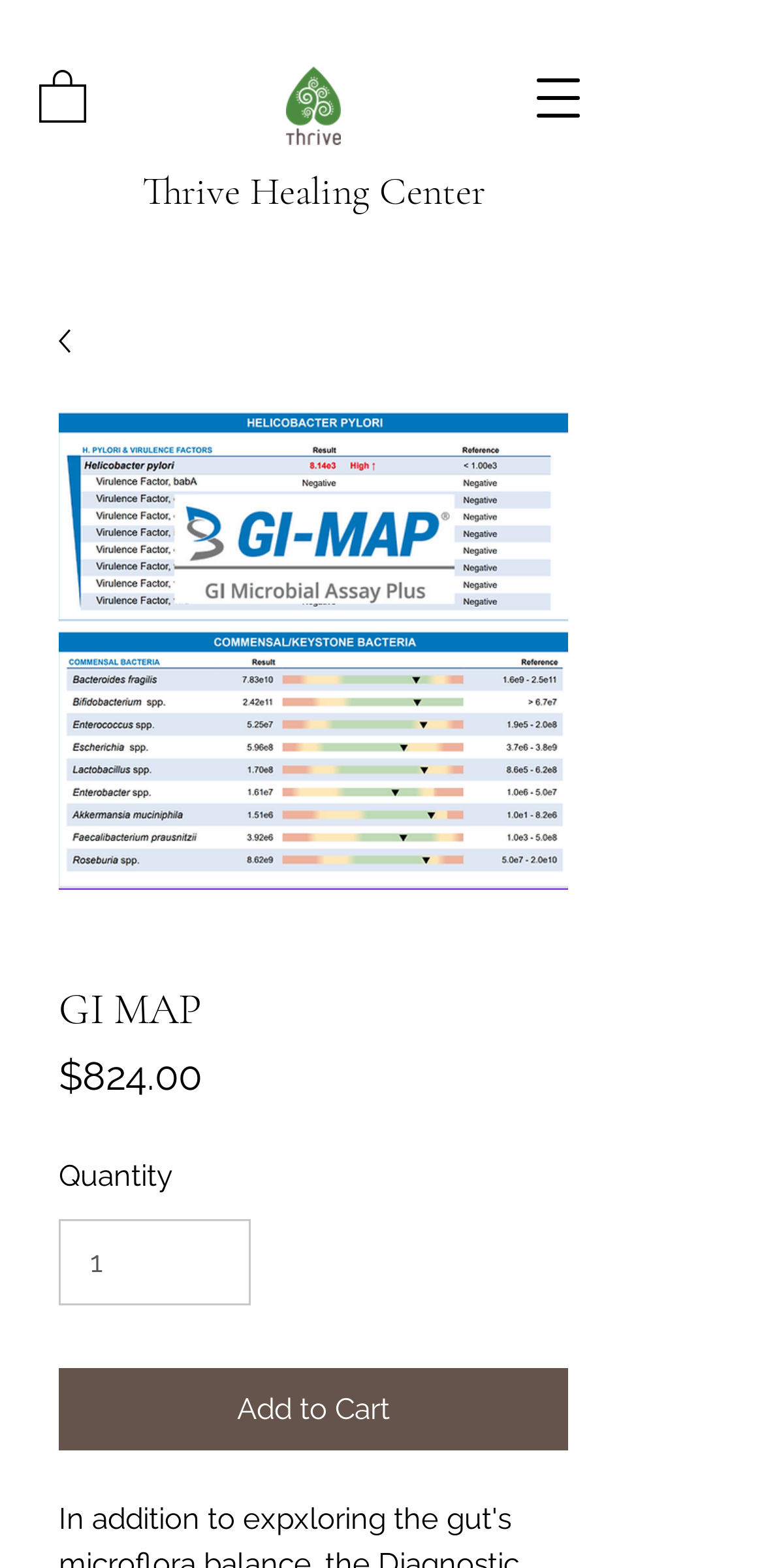Provide a brief response to the question using a single word or phrase: 
What is the purpose of the 'Add to Cart' button?

To add the product to the cart